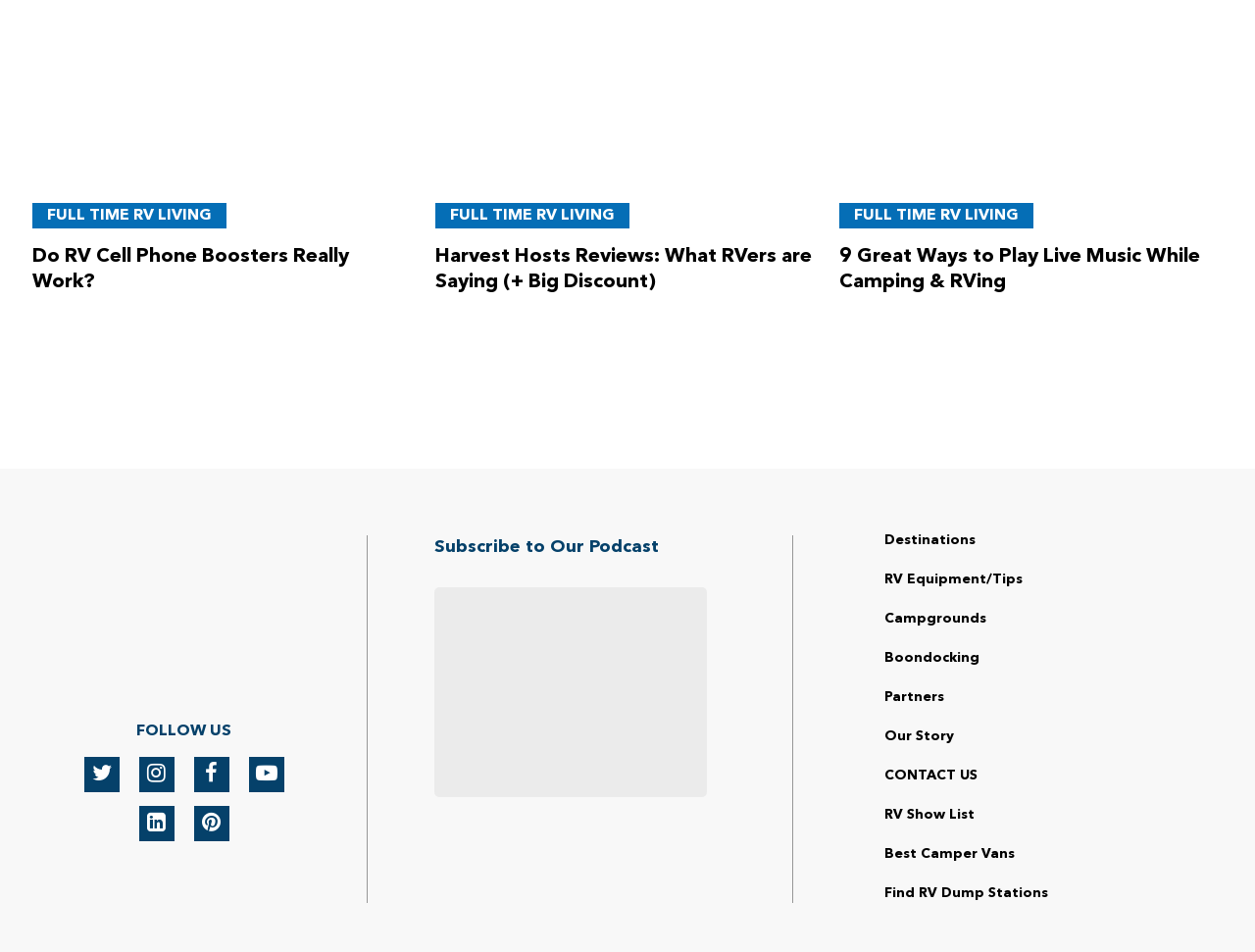Find the bounding box coordinates of the area to click in order to follow the instruction: "Read 'Do RV Cell Phone Boosters Really Work?' article".

[0.026, 0.256, 0.331, 0.31]